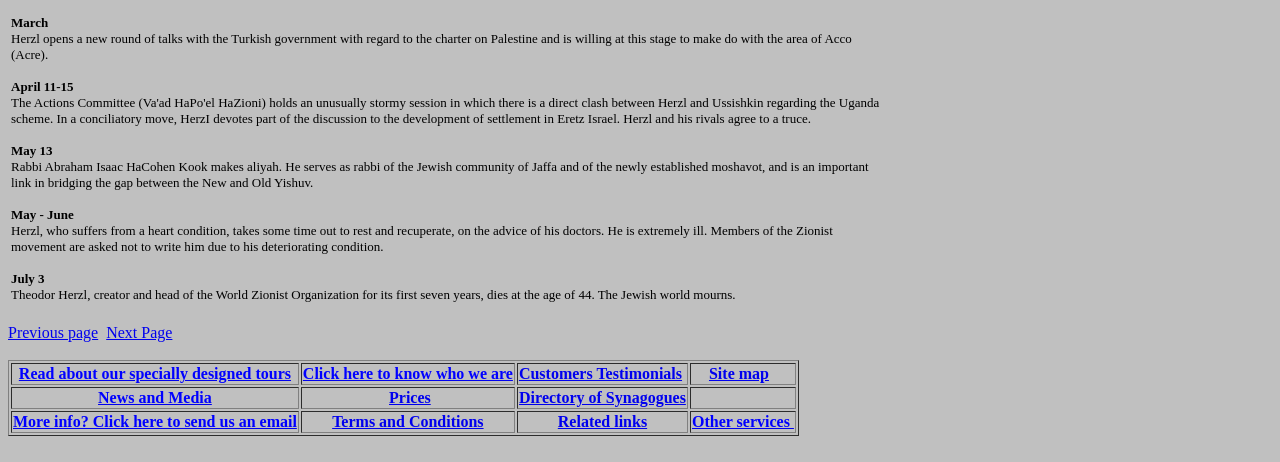Identify the bounding box coordinates for the region to click in order to carry out this instruction: "Click on the 'environment' link". Provide the coordinates using four float numbers between 0 and 1, formatted as [left, top, right, bottom].

None